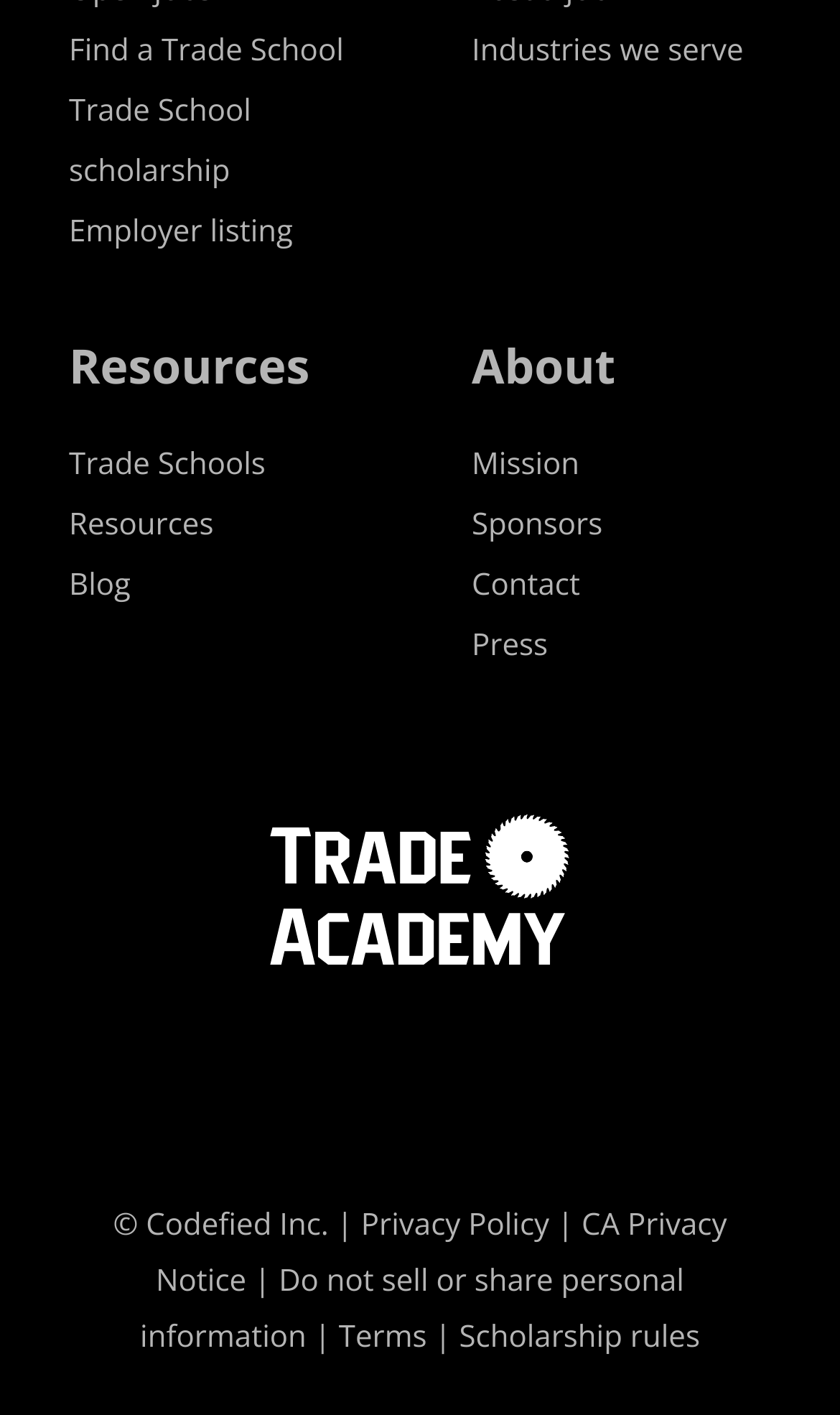Please find the bounding box coordinates (top-left x, top-left y, bottom-right x, bottom-right y) in the screenshot for the UI element described as follows: Industries we serve

[0.562, 0.021, 0.885, 0.05]